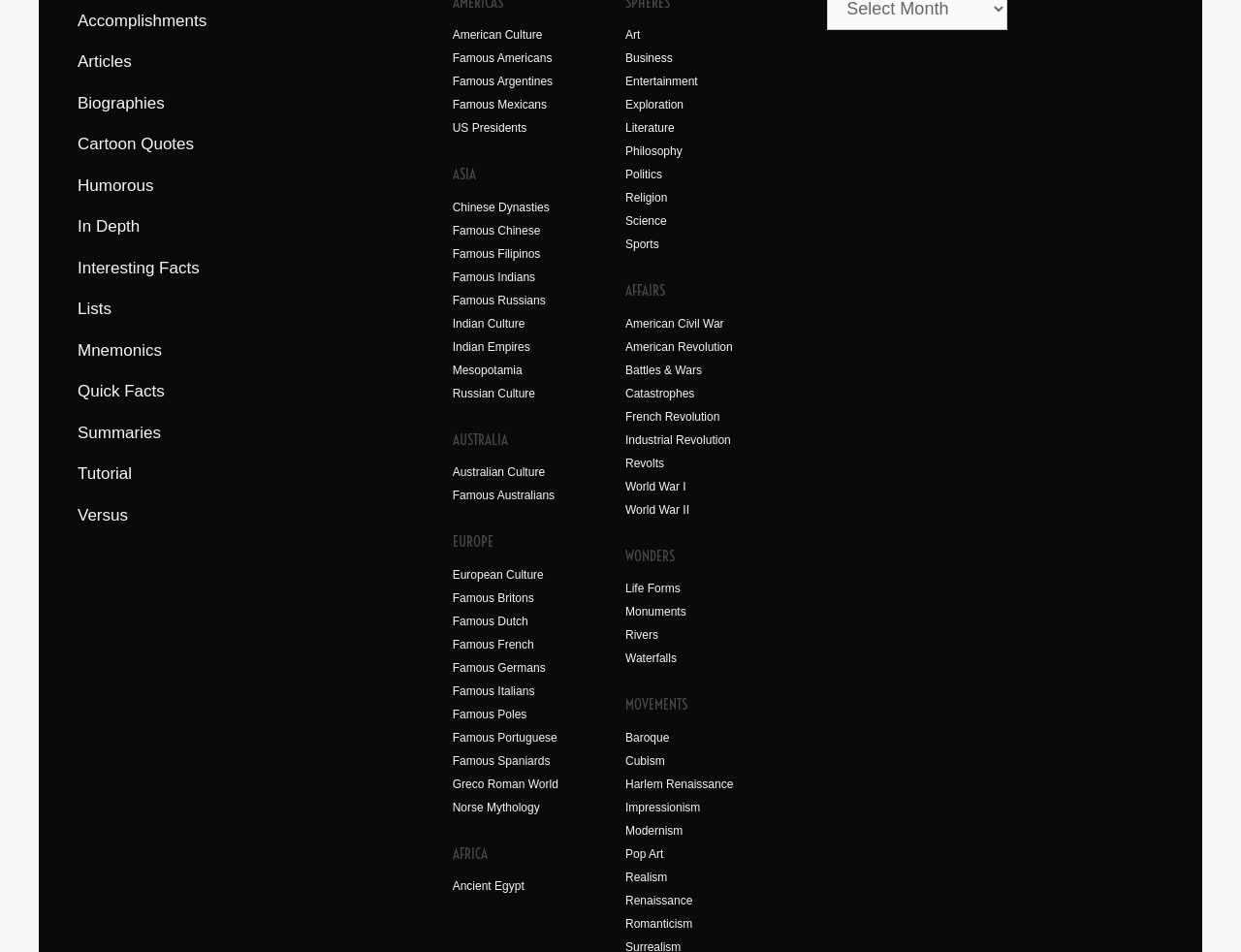What is the last link on the webpage?
Using the visual information, respond with a single word or phrase.

Renaissance